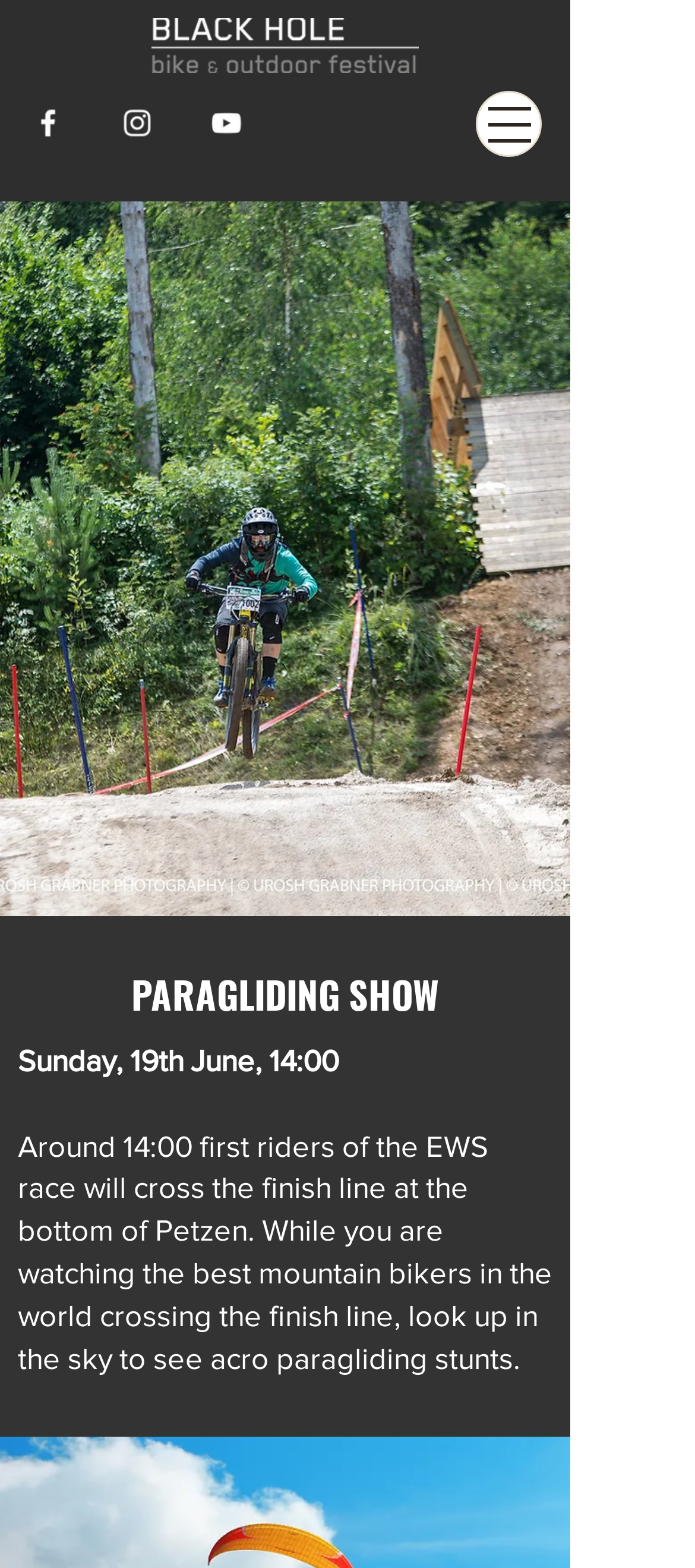Respond to the question below with a single word or phrase: What is the logo image filename?

Logo Schriftzug NEU 2020.png